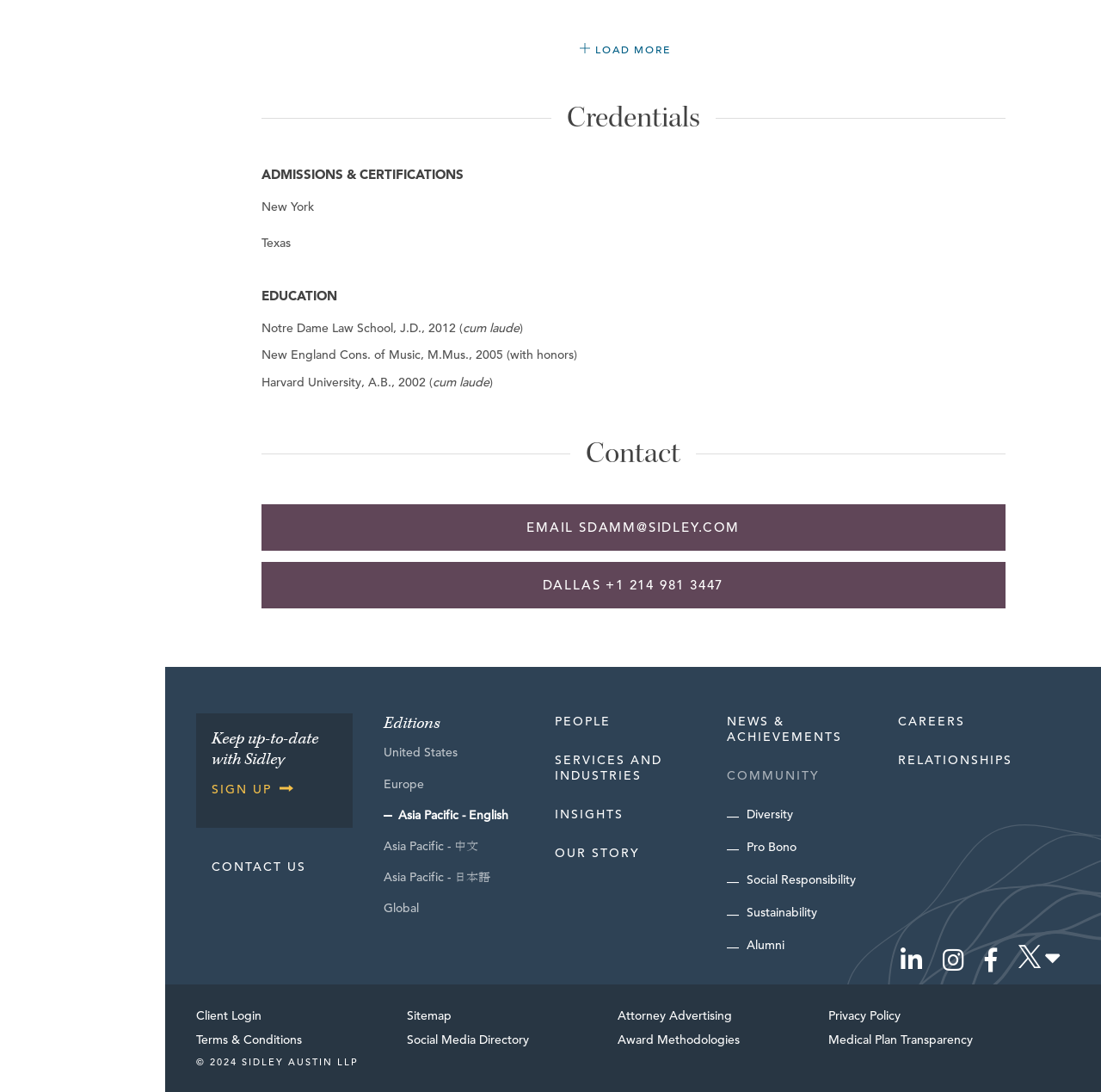Specify the bounding box coordinates of the area that needs to be clicked to achieve the following instruction: "View people profiles".

[0.504, 0.653, 0.555, 0.667]